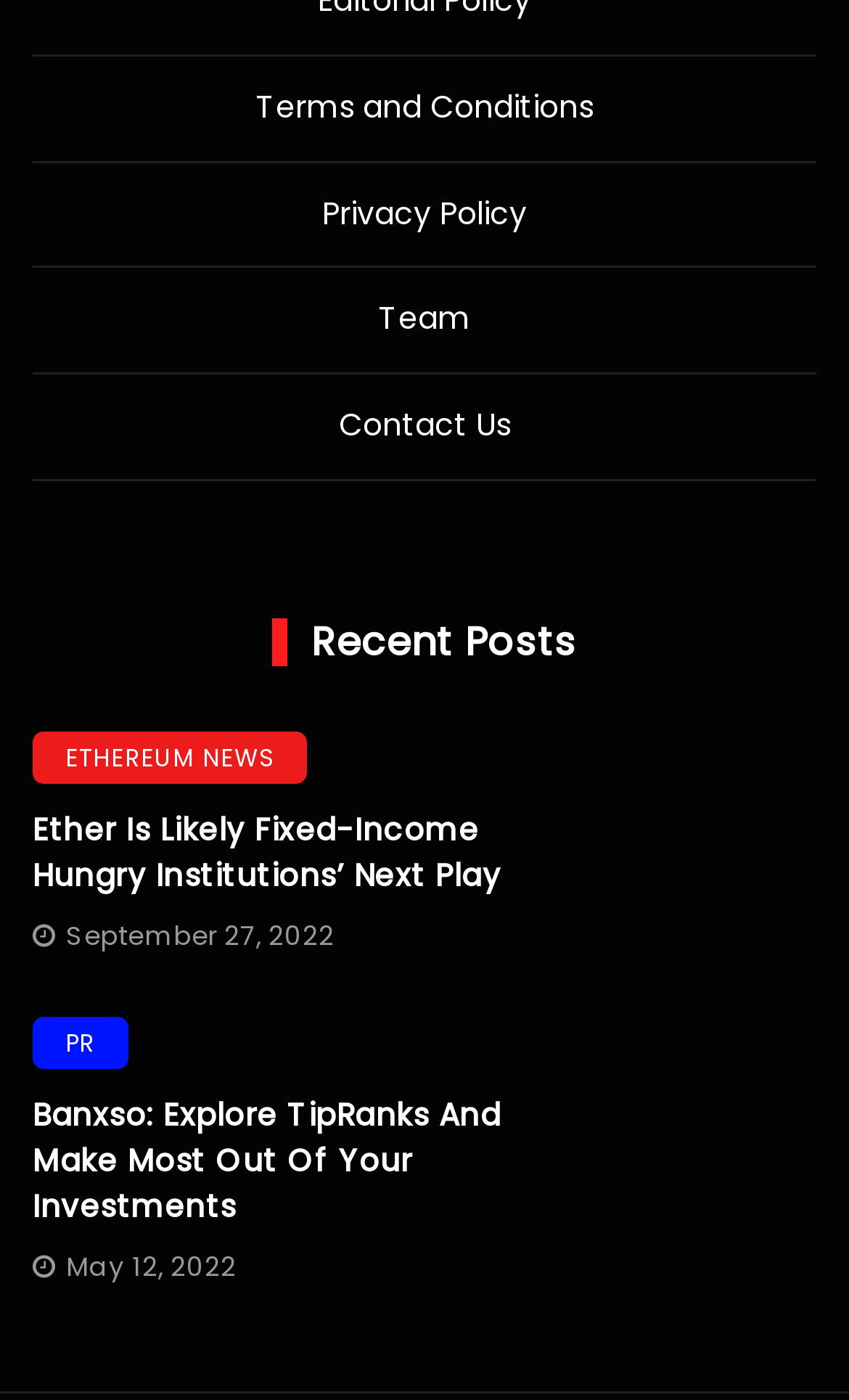Using the format (top-left x, top-left y, bottom-right x, bottom-right y), provide the bounding box coordinates for the described UI element. All values should be floating point numbers between 0 and 1: Terms and Conditions

[0.301, 0.06, 0.699, 0.092]